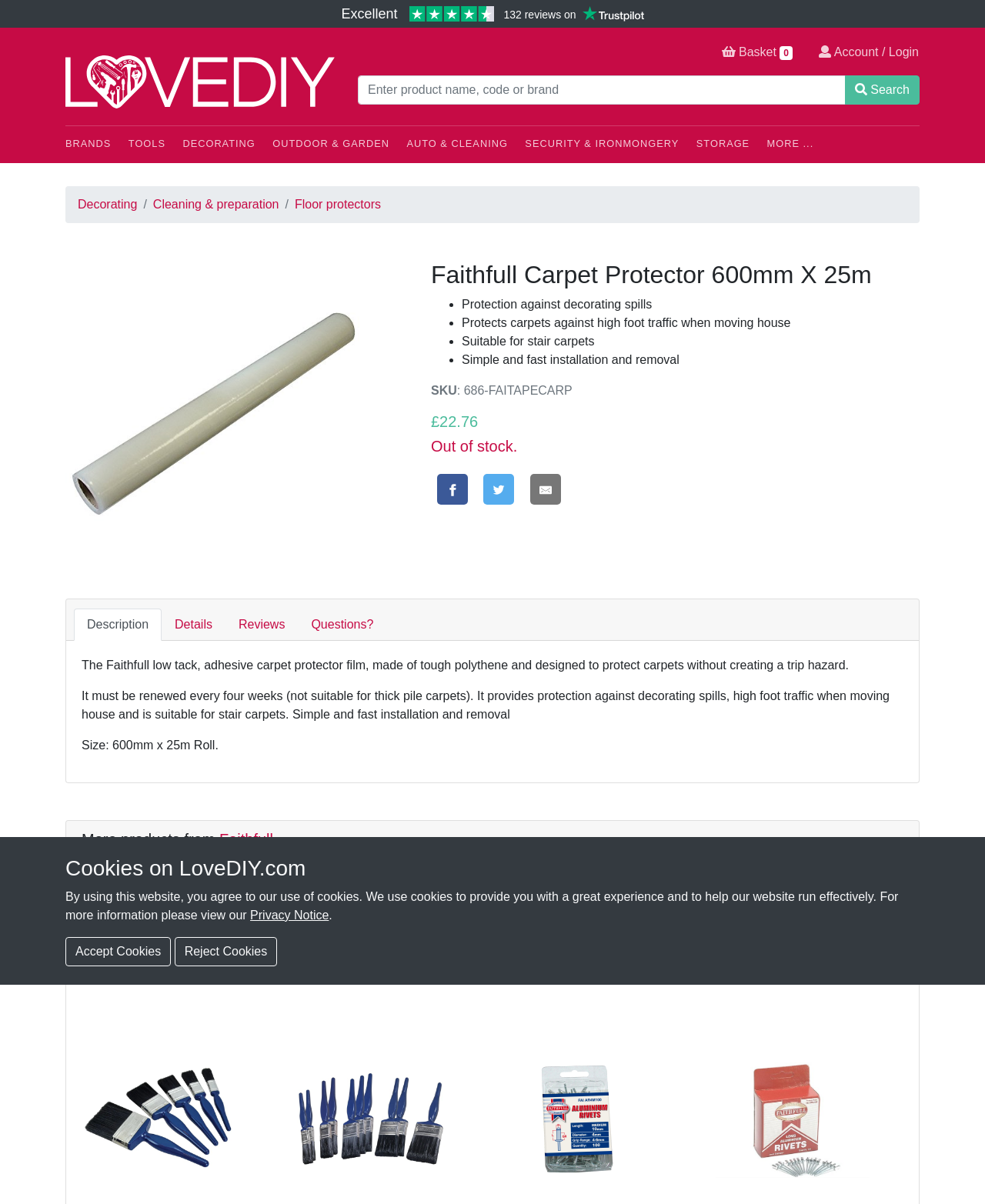Articulate a detailed summary of the webpage's content and design.

This webpage is about a product called Faithfull Carpet Protector 600mm X 25m, sold on LoveDIY.com. At the top of the page, there is a search bar and a navigation menu with links to various categories such as Brands, Tools, and Outdoor & Garden. Below the navigation menu, there is a breadcrumb navigation showing the product's category hierarchy: Decorating > Cleaning & preparation > Floor protectors.

On the left side of the page, there is an image of the product, and below it, there are several bullet points highlighting the product's features, including protection against decorating spills, high foot traffic, and suitability for stair carpets. The product's details, including its SKU and price (£22.76), are displayed below the features. Unfortunately, the product is currently out of stock.

There are four tabs above the product description: Description, Details, Reviews, and Questions?. The Description tab is selected by default, showing a detailed product description, including its size and usage instructions.

Below the product description, there is a section titled "More products from Faithfull" with links to other related products, including paint brush sets and aluminum rivets. Each product has an image and a brief description.

At the bottom of the page, there is a notice about cookies on LoveDIY.com, with links to the Privacy Notice and buttons to accept or reject cookies.